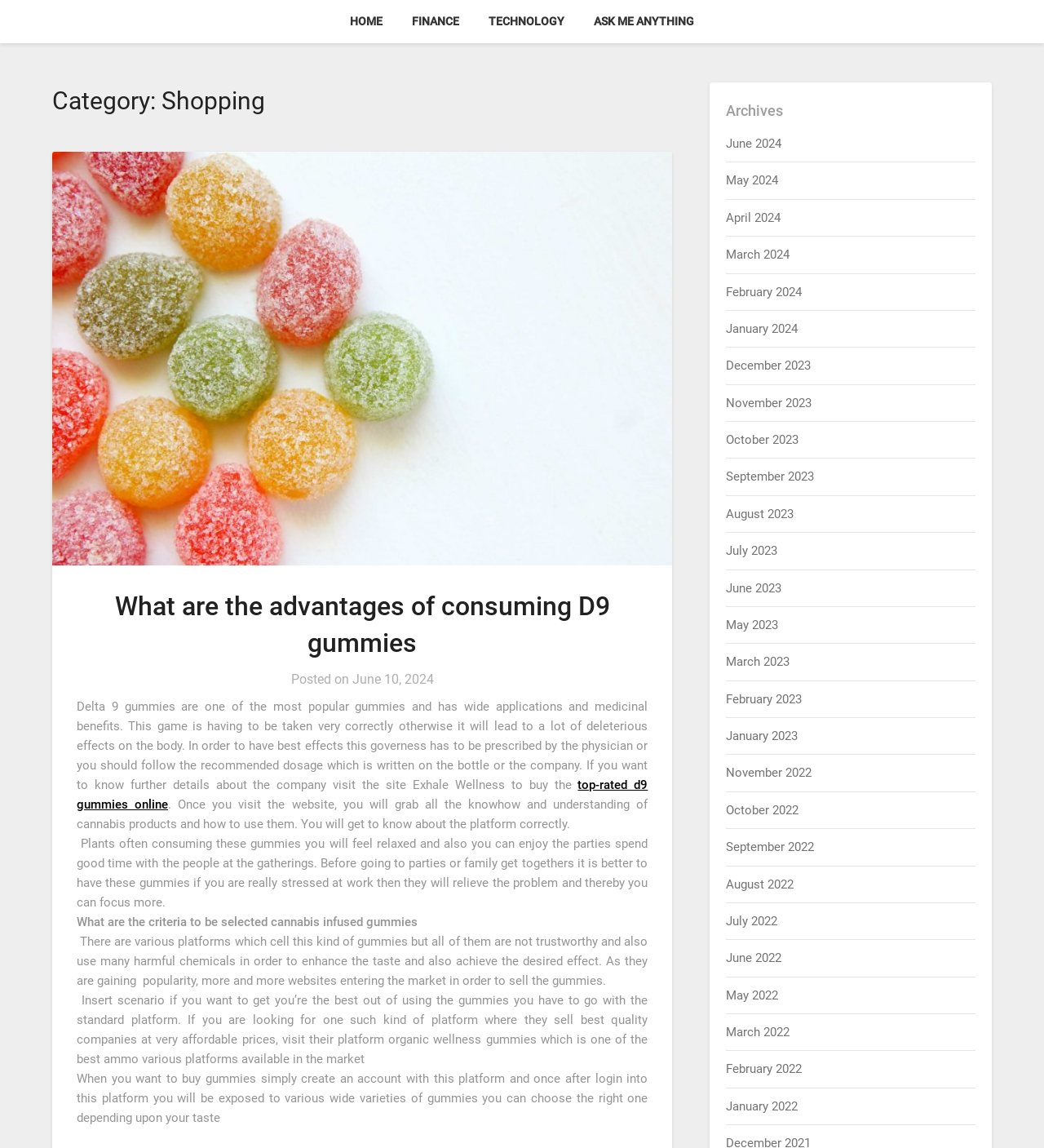Locate the coordinates of the bounding box for the clickable region that fulfills this instruction: "Read about top-rated D9 gummies online".

[0.05, 0.132, 0.644, 0.498]